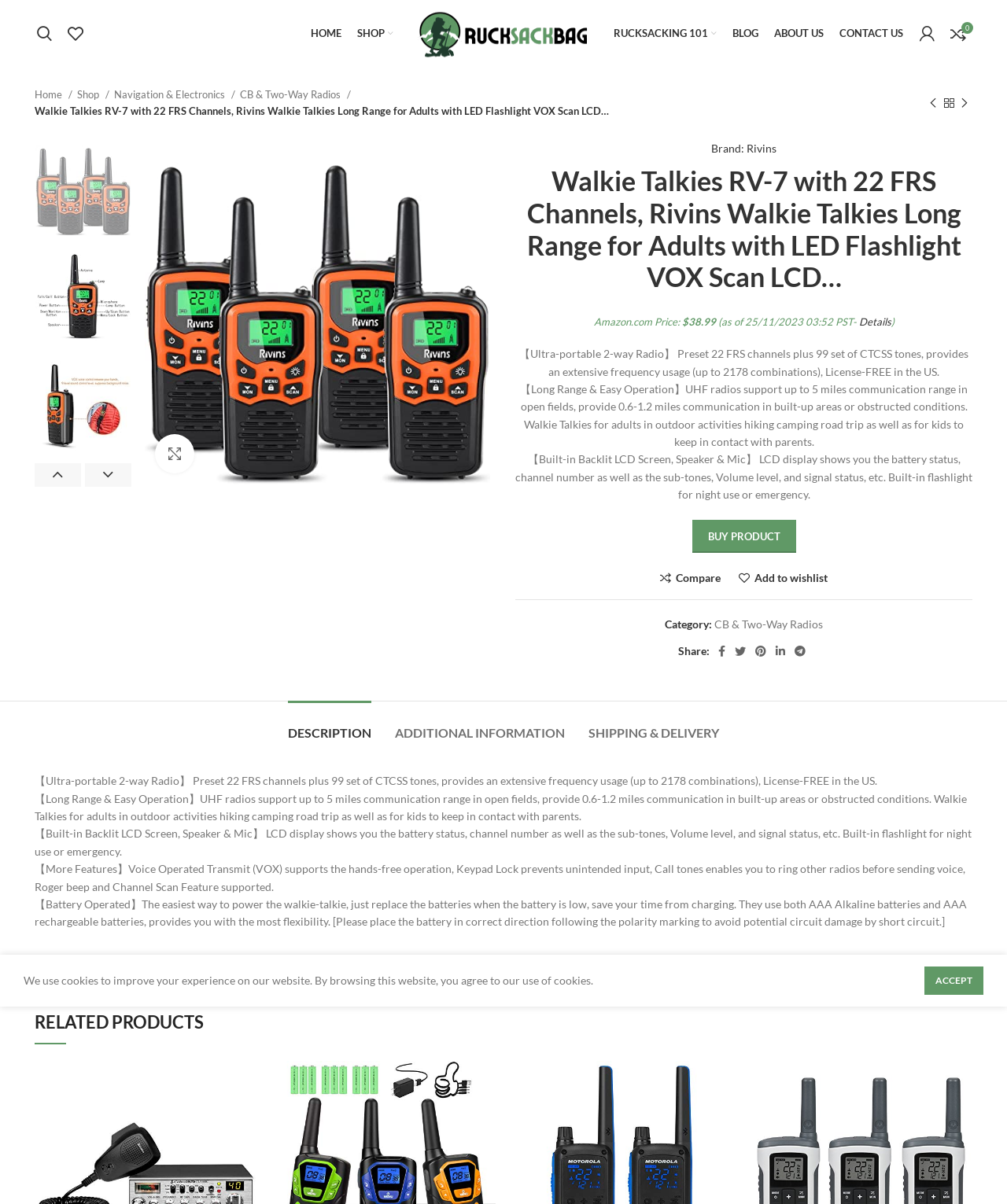Answer the following query with a single word or phrase:
What is the brand of the walkie talkie?

Rivins